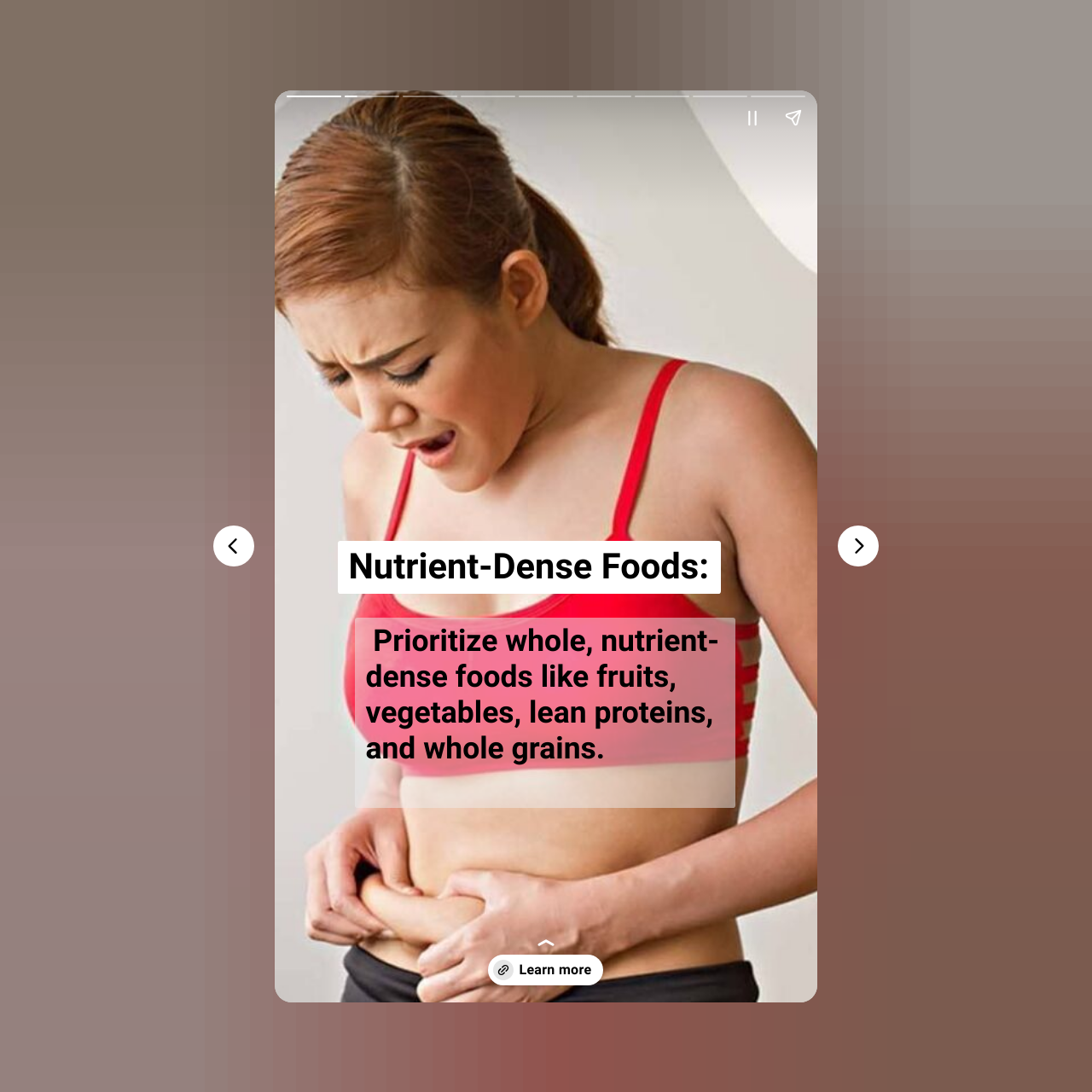What type of foods are recommended?
Examine the screenshot and reply with a single word or phrase.

Nutrient-dense foods